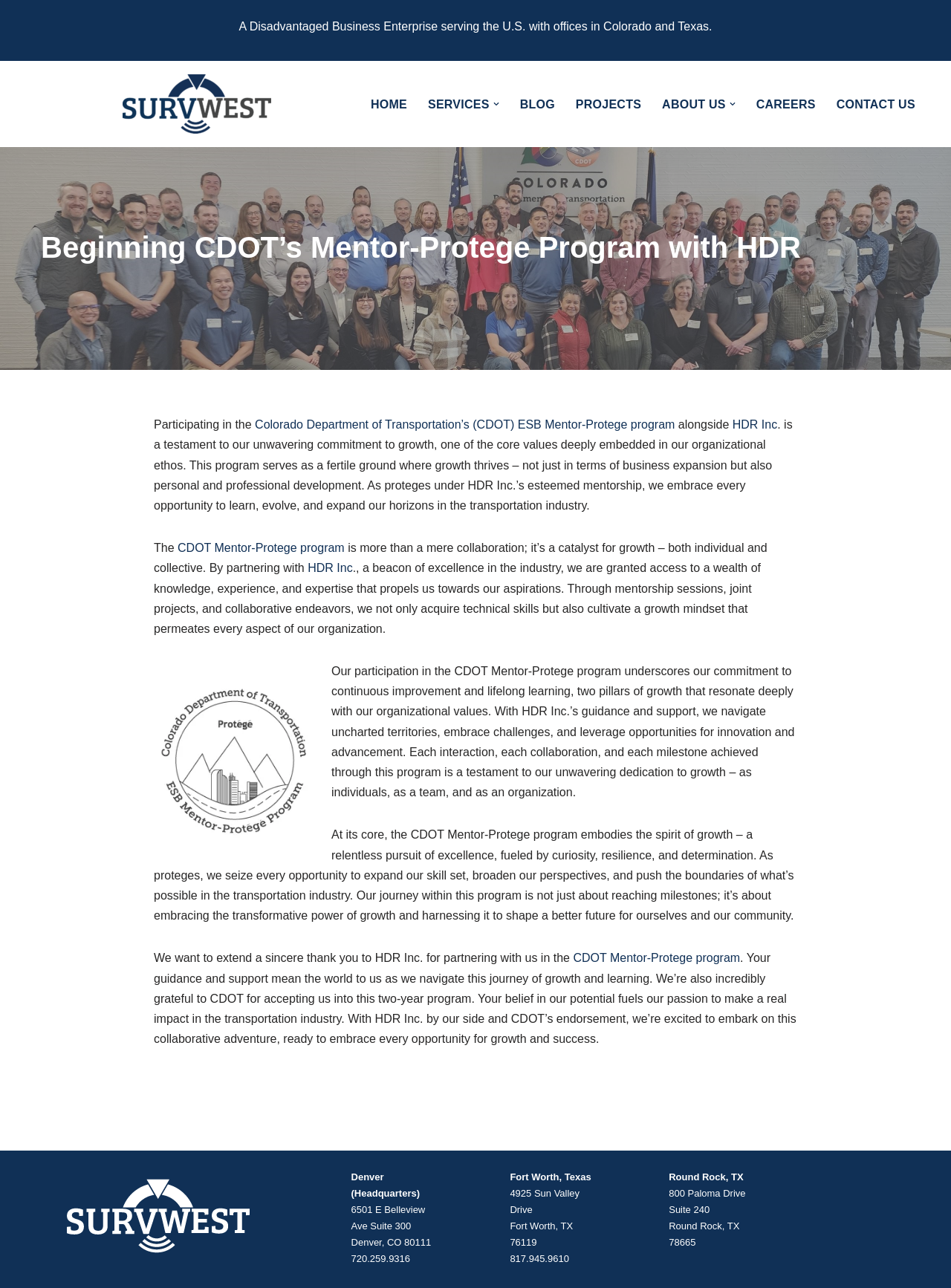Provide a brief response in the form of a single word or phrase:
What is SurvWest, LLC?

Disadvantaged Business Enterprise